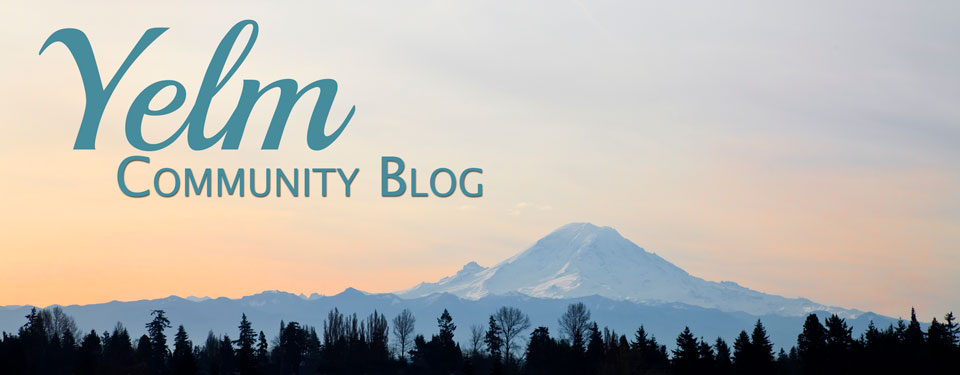Please answer the following question using a single word or phrase: 
What is the background of the image?

Mount Rainier